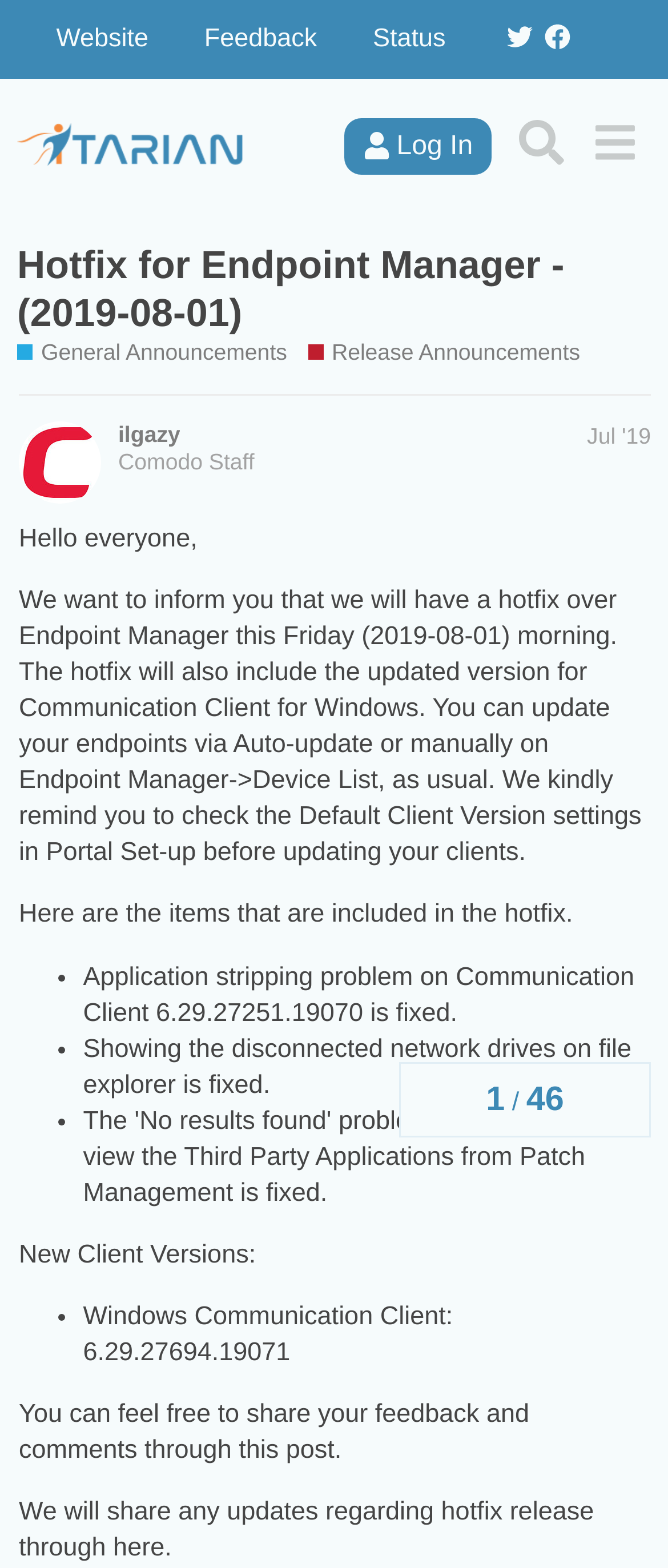When will the hotfix be released?
Based on the image, answer the question with as much detail as possible.

According to the announcement, the hotfix will be released on Friday, August 1, 2019, in the morning.